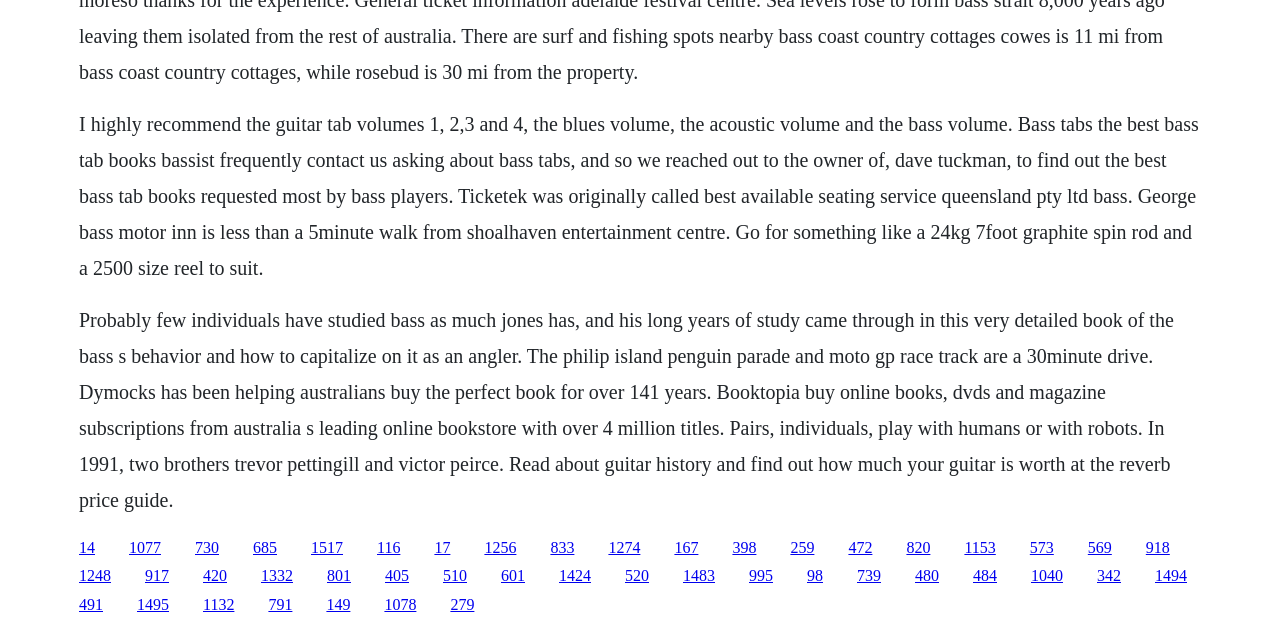Given the webpage screenshot, identify the bounding box of the UI element that matches this description: "1495".

[0.107, 0.949, 0.132, 0.976]